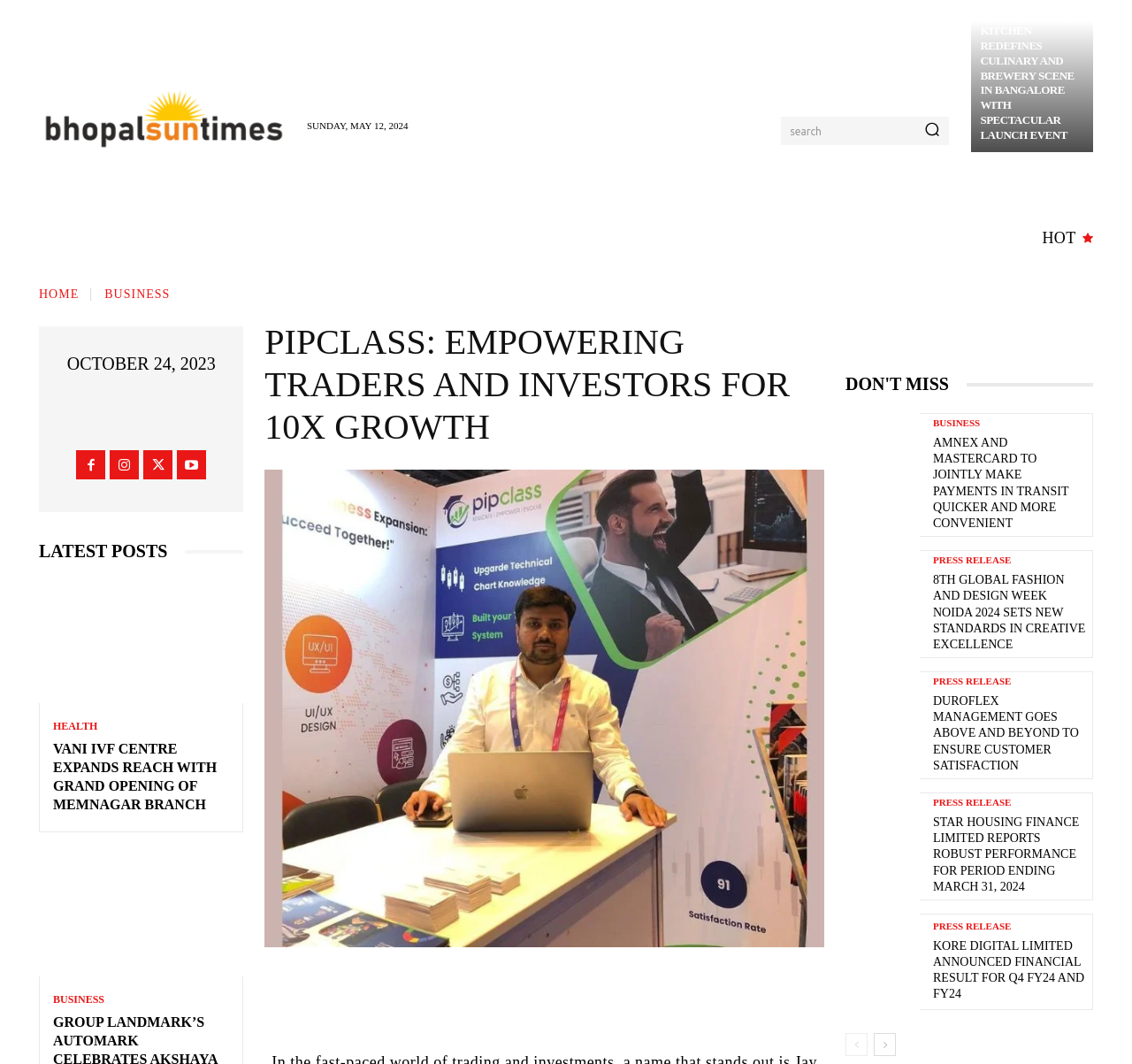What is the type of the second article?
Using the information from the image, provide a comprehensive answer to the question.

I looked at the second article on the webpage and found that its type is 'BUSINESS', which is indicated by a link with the text 'BUSINESS'.